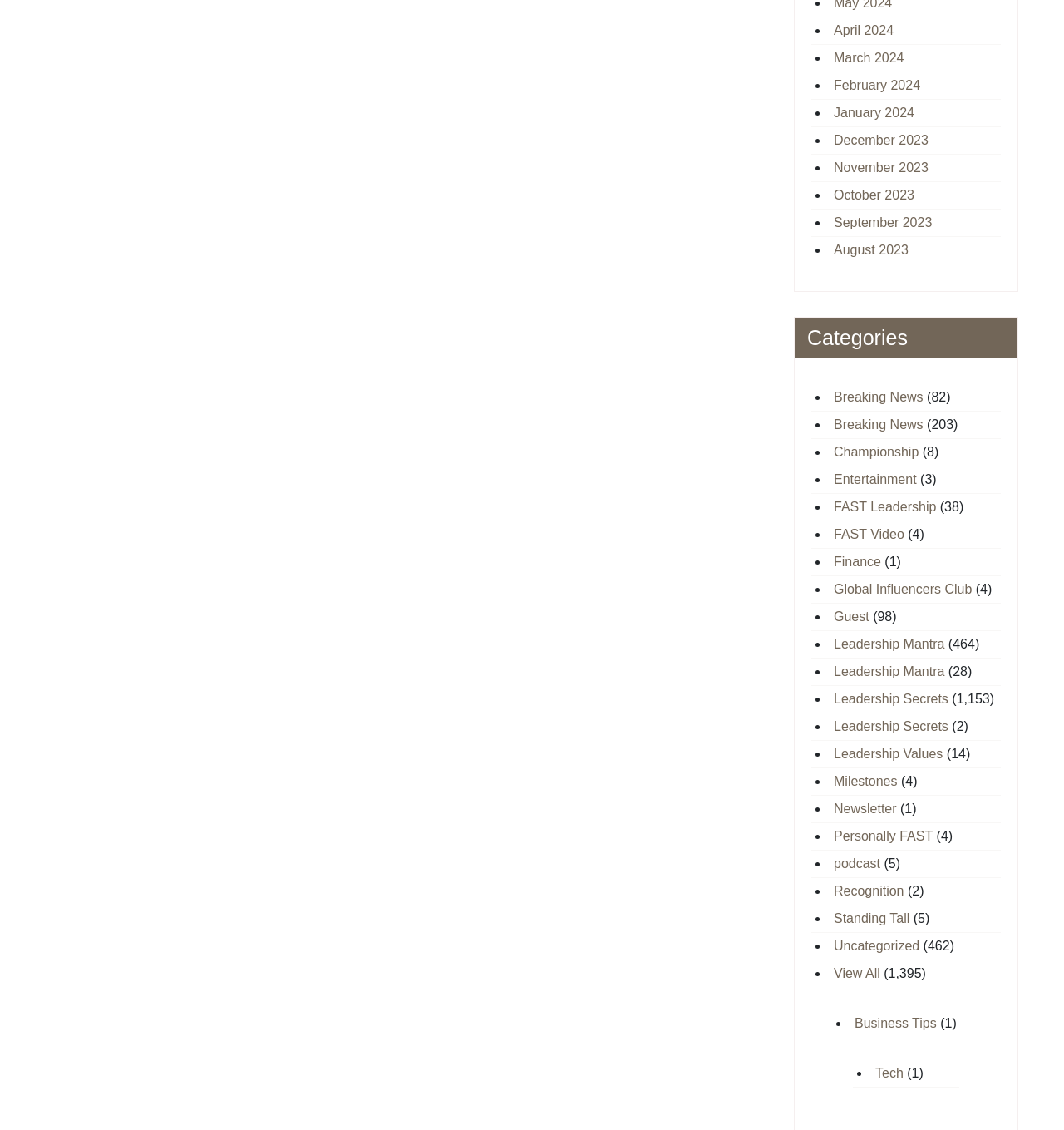Please examine the image and provide a detailed answer to the question: What is the earliest month listed?

I examined the list of links at the top of the page and found that 'April 2024' is the earliest month listed.